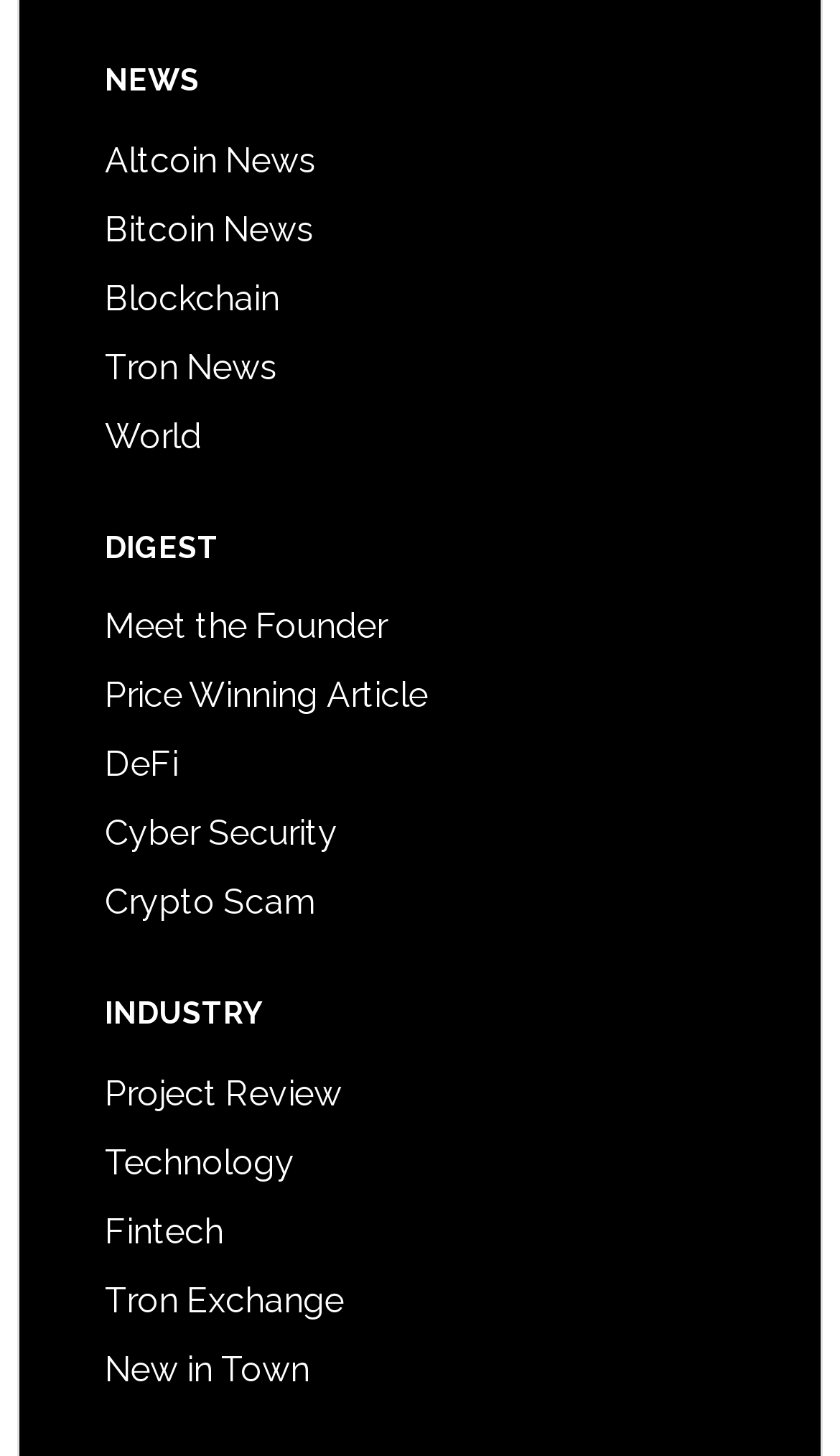Identify the bounding box coordinates necessary to click and complete the given instruction: "Read Altcoin News".

[0.125, 0.096, 0.376, 0.124]